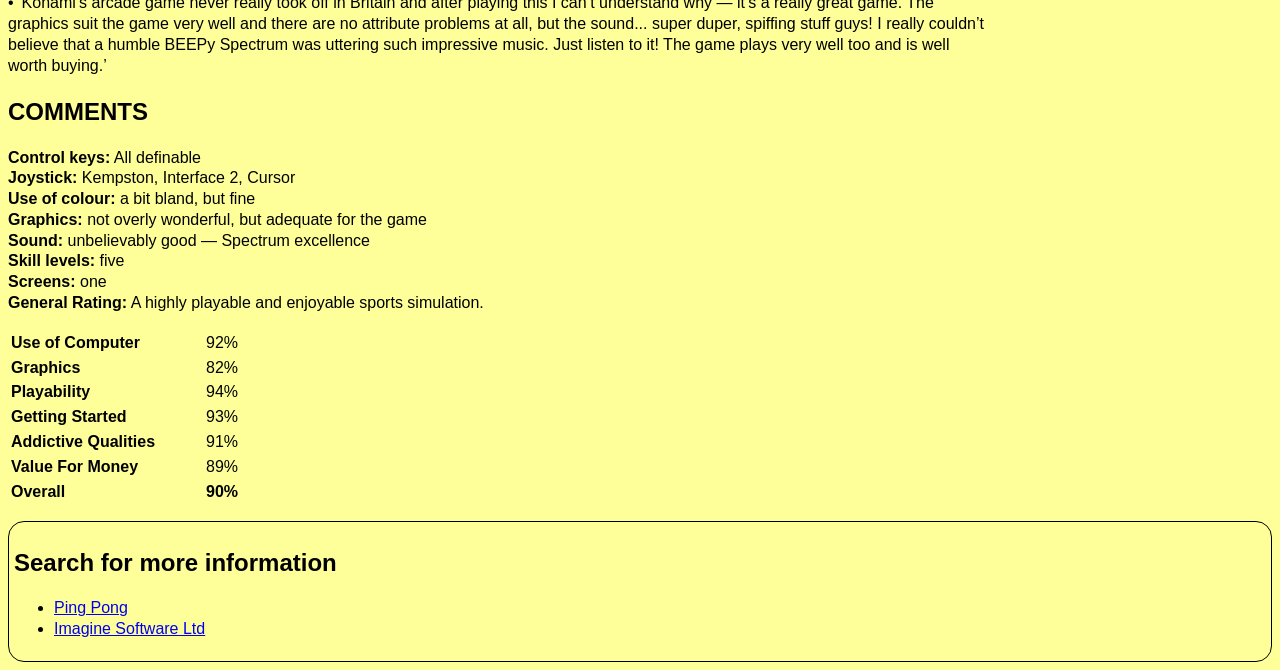Please analyze the image and give a detailed answer to the question:
How many screens are there in the game?

I found the answer by reading the text 'Screens: one' which is located below the 'Sound:' label.